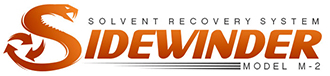Provide a brief response to the question using a single word or phrase: 
What is the purpose of the system?

Solvent recovery